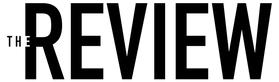What is the font style of the logo?
Answer the question with detailed information derived from the image.

The caption describes the logo as being presented in a bold, modern typeface, which emphasizes clarity and authority, aligning with the publication's branding strategy to convey professionalism and trustworthiness.